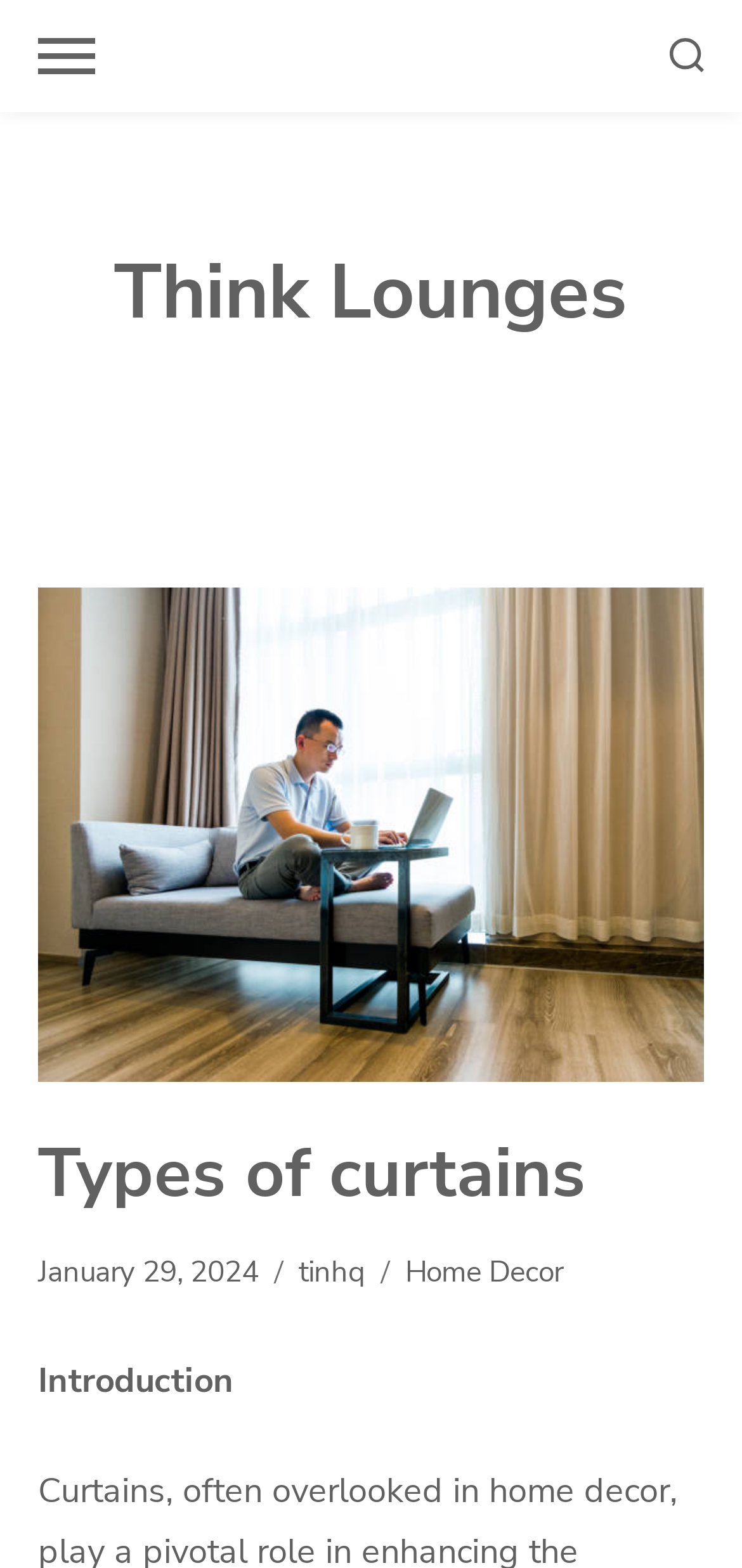What is the text of the webpage's headline?

Types of curtains